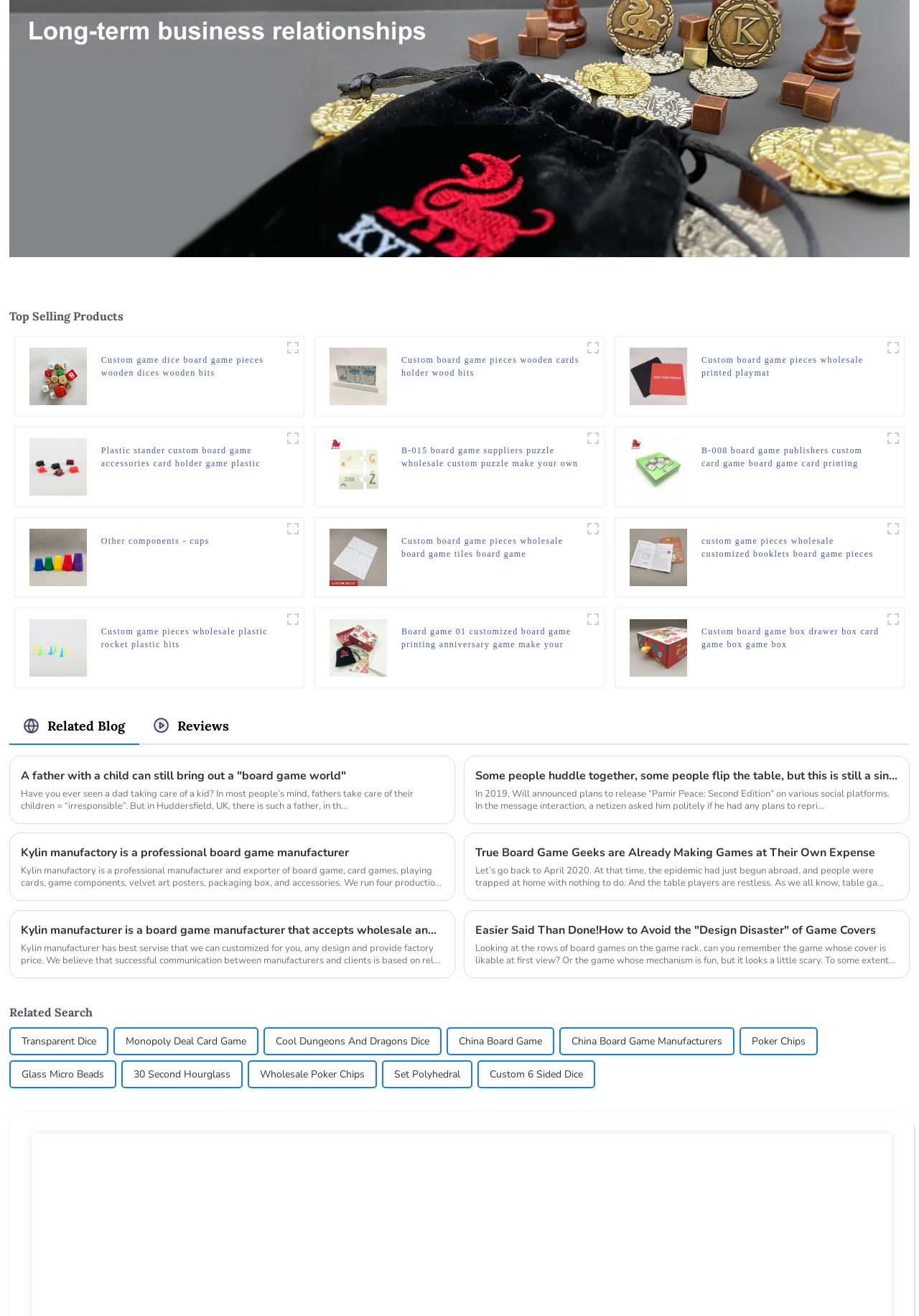Answer in one word or a short phrase: 
What is the main category of products on this webpage?

Board game pieces